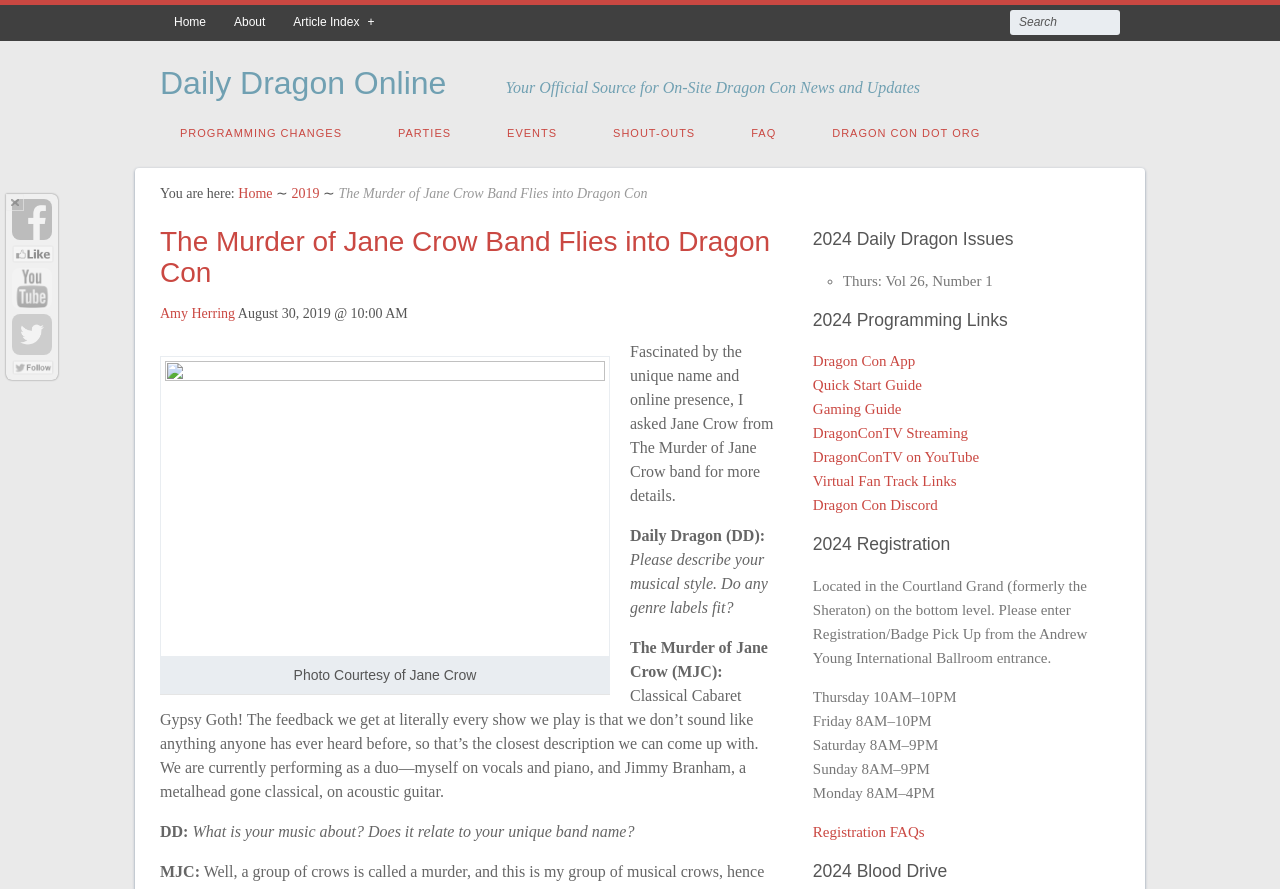Specify the bounding box coordinates of the element's region that should be clicked to achieve the following instruction: "Visit the Dragon Con App". The bounding box coordinates consist of four float numbers between 0 and 1, in the format [left, top, right, bottom].

[0.635, 0.397, 0.715, 0.415]